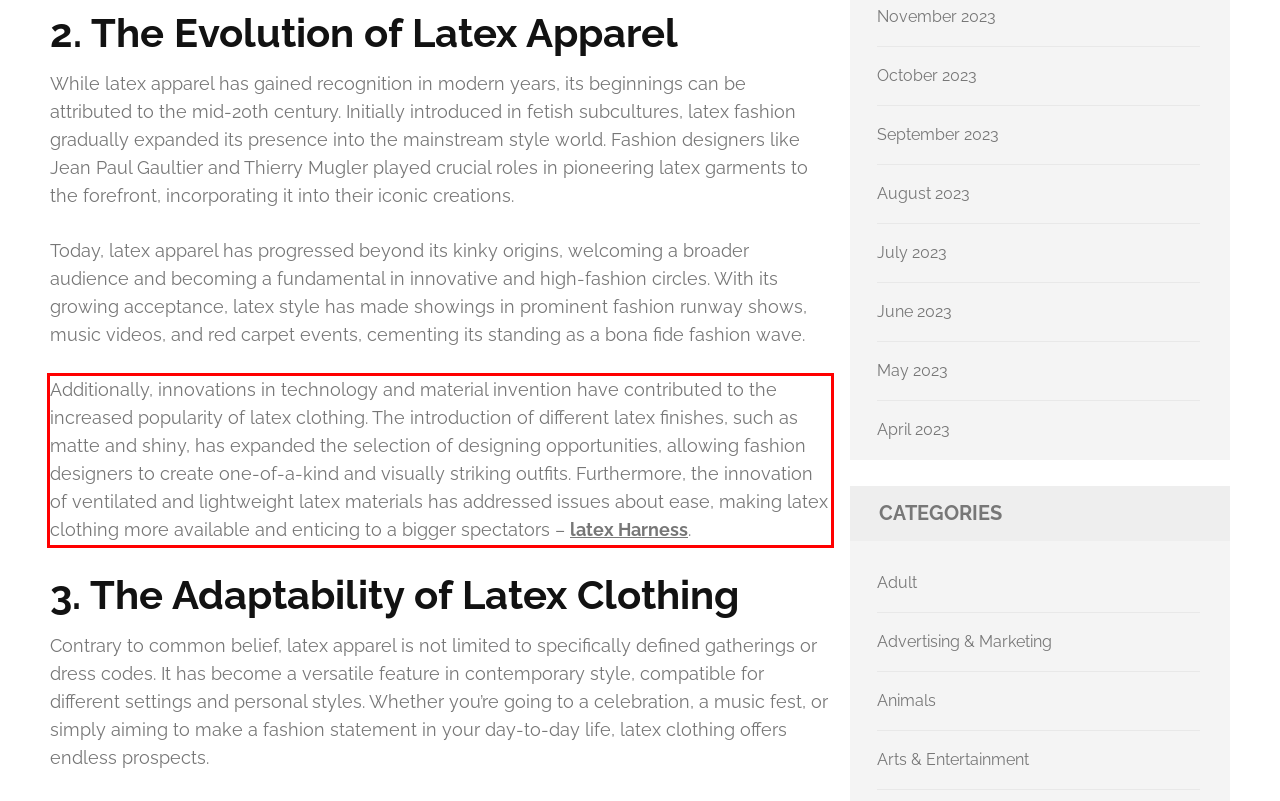Given a screenshot of a webpage, identify the red bounding box and perform OCR to recognize the text within that box.

Additionally, innovations in technology and material invention have contributed to the increased popularity of latex clothing. The introduction of different latex finishes, such as matte and shiny, has expanded the selection of designing opportunities, allowing fashion designers to create one-of-a-kind and visually striking outfits. Furthermore, the innovation of ventilated and lightweight latex materials has addressed issues about ease, making latex clothing more available and enticing to a bigger spectators – latex Harness.